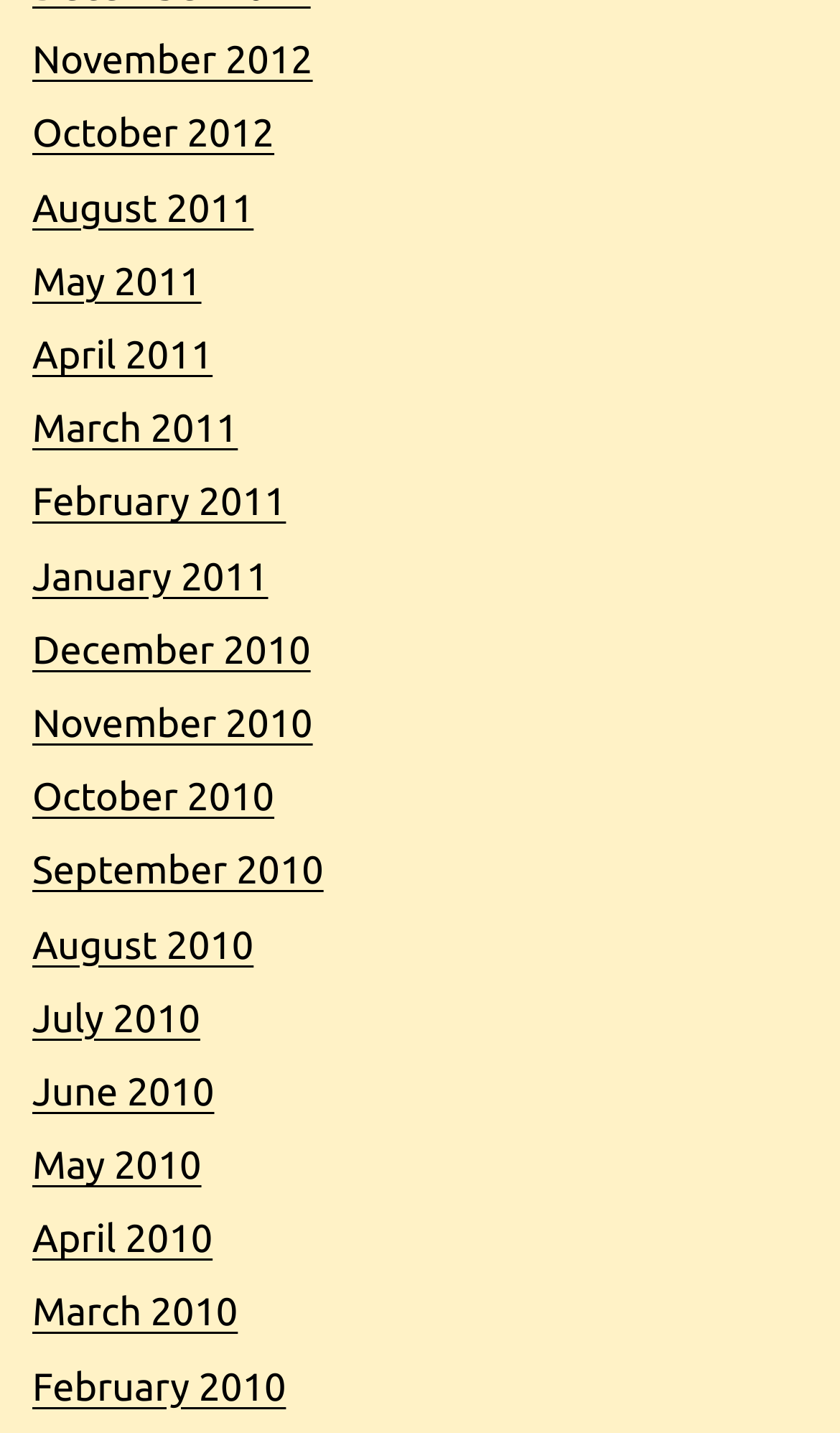What is the latest month listed?
Based on the visual, give a brief answer using one word or a short phrase.

November 2012